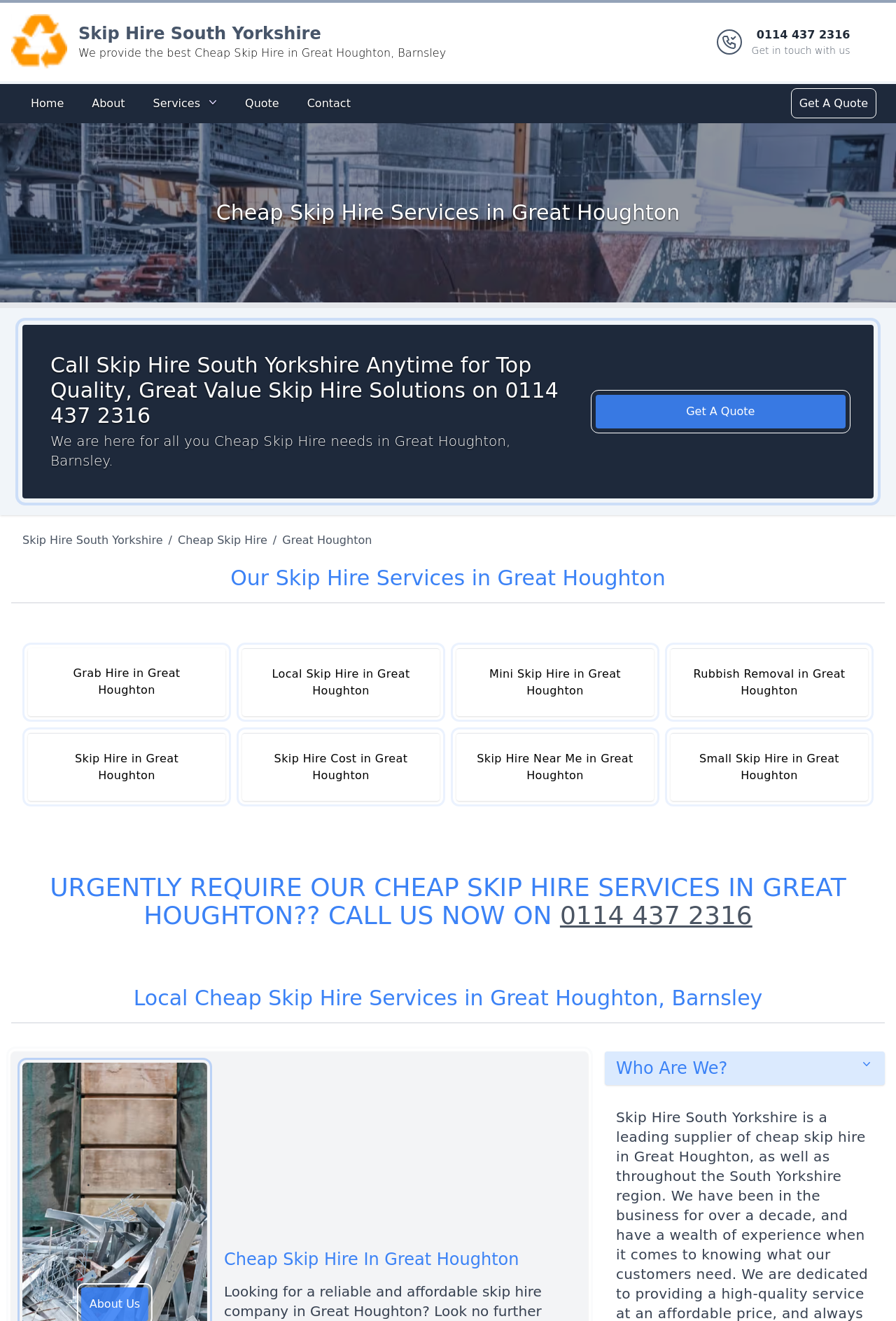What is the purpose of the 'Get A Quote' button?
Please give a detailed and elaborate answer to the question based on the image.

I found the purpose of the button by looking at the multiple instances of the 'Get A Quote' button throughout the webpage, which suggests that it is a call-to-action to get a quote for the skip hire services provided by Skip Hire South Yorkshire.